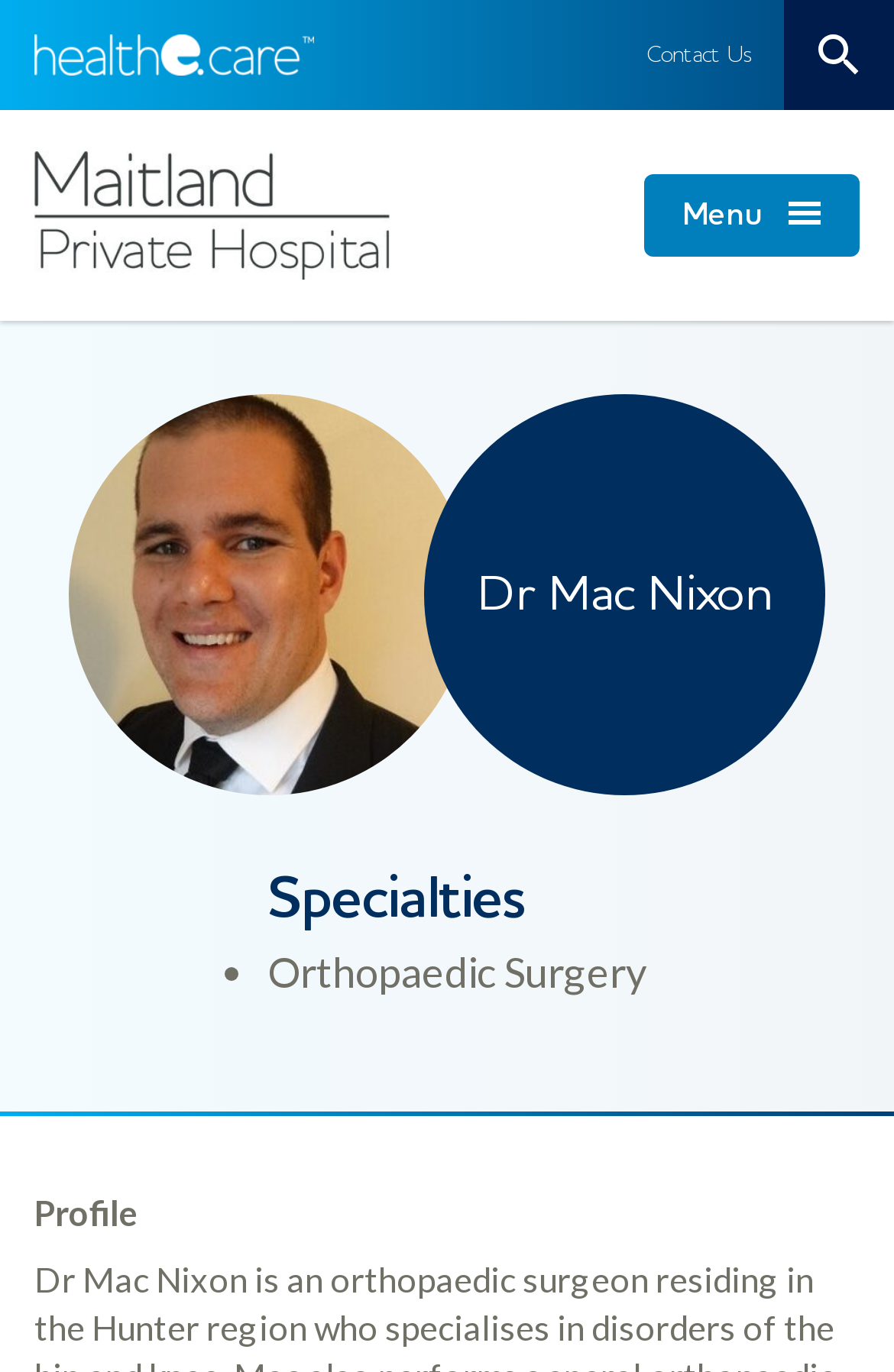Respond to the following query with just one word or a short phrase: 
What is the purpose of the button with a search icon?

Open and close search bar field